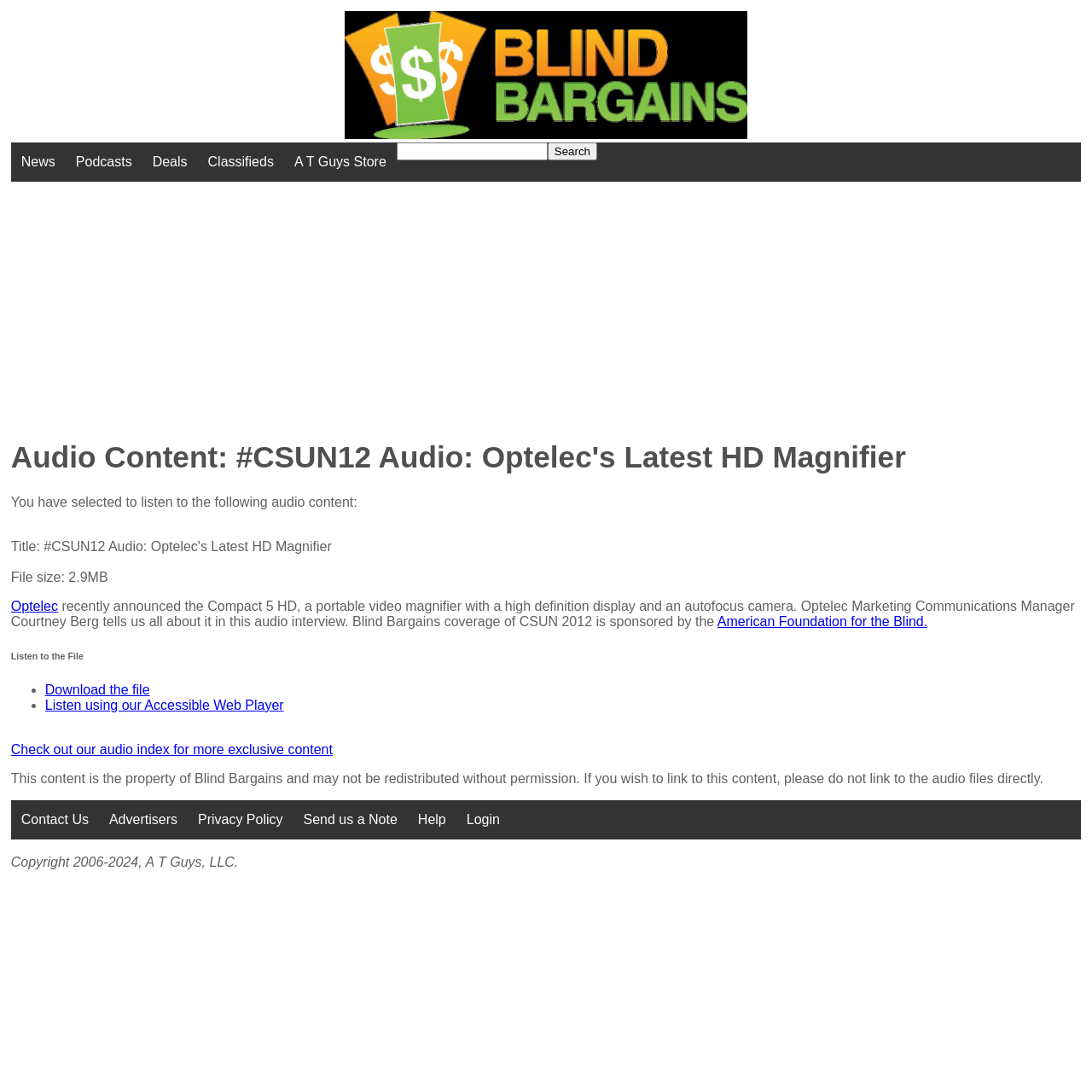Please locate the bounding box coordinates for the element that should be clicked to achieve the following instruction: "Check out the audio index". Ensure the coordinates are given as four float numbers between 0 and 1, i.e., [left, top, right, bottom].

[0.01, 0.68, 0.305, 0.693]